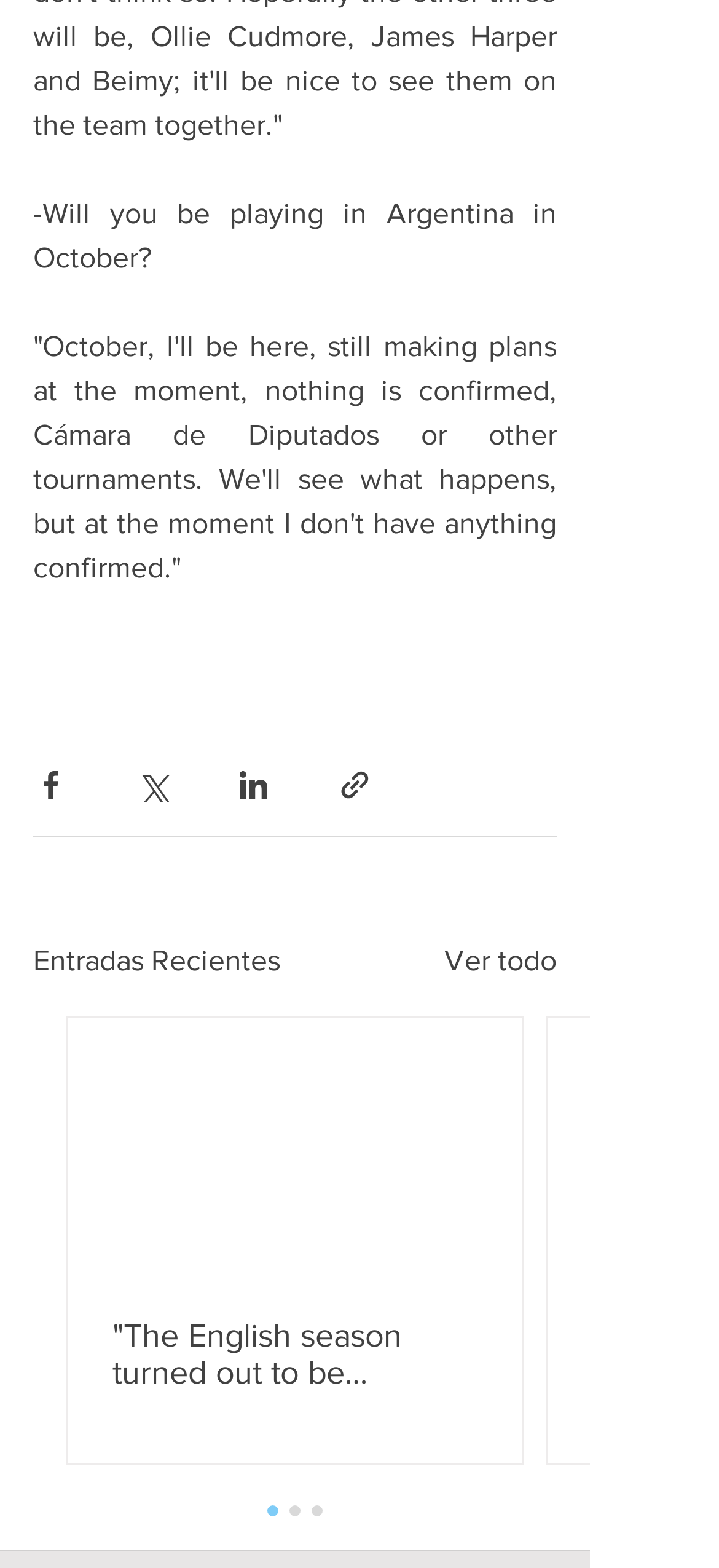Identify the bounding box coordinates of the clickable section necessary to follow the following instruction: "Click on the heart icon". The coordinates should be presented as four float numbers from 0 to 1, i.e., [left, top, right, bottom].

None